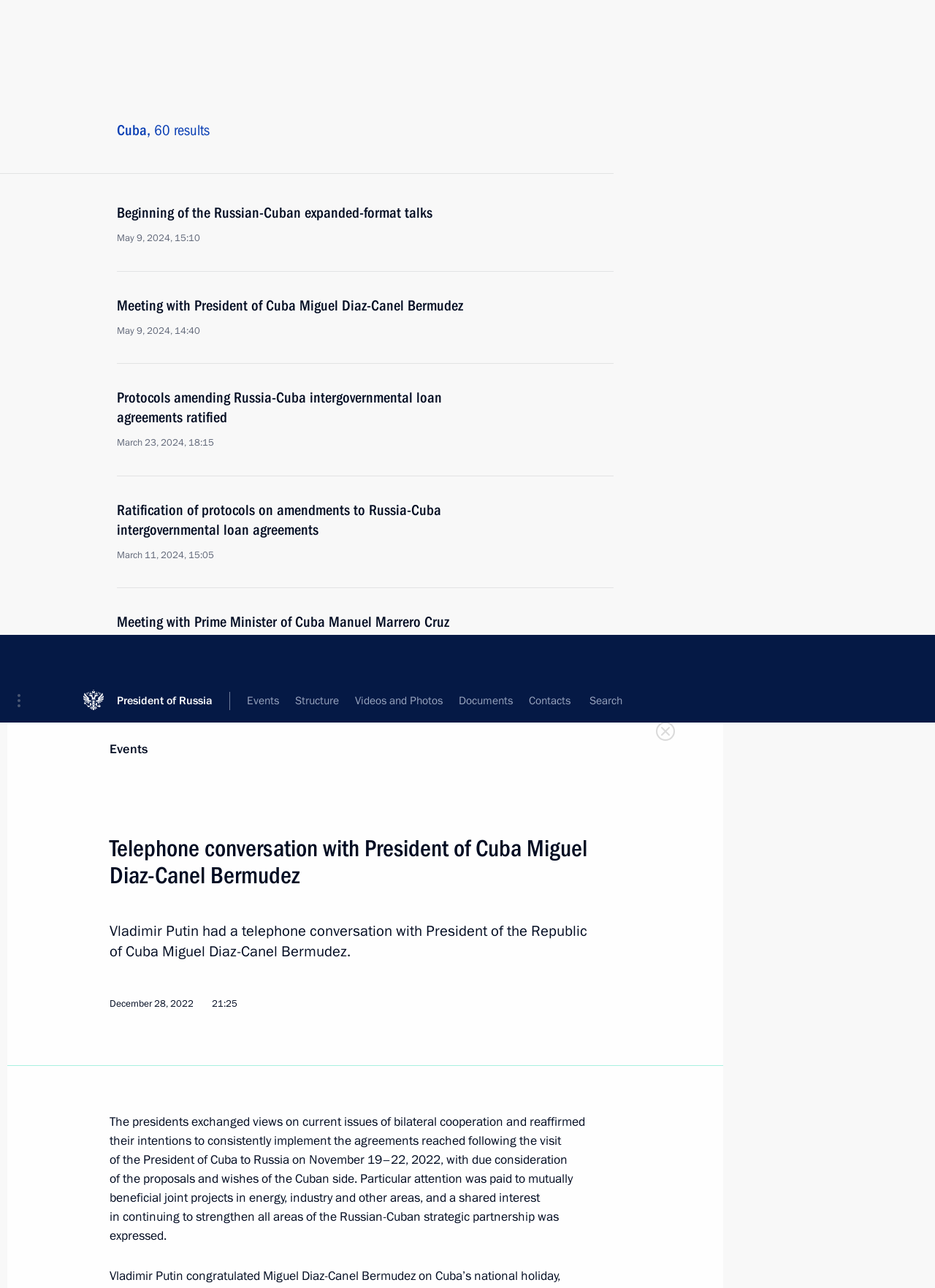Create an in-depth description of the webpage, covering main sections.

The webpage is about a telephone conversation between Vladimir Putin, the President of Russia, and Miguel Diaz-Canel Bermudez, the President of Cuba. The conversation took place on December 28, 2022, at 21:25.

At the top of the page, there is a portal menu button and a link to the President of Russia's website. Below this, there is a main menu navigation bar with links to various sections, including Events, Structure, Videos and Photos, Documents, Contacts, and Search.

On the left side of the page, there is a list of links to news articles related to Cuba, with the most recent one being the telephone conversation between Putin and Diaz-Canel Bermudez. The list includes 10 articles, with the oldest one dating back to April 20, 2021.

The main content of the page is divided into sections. The first section is a summary of the telephone conversation, which discusses bilateral cooperation, joint projects in energy and industry, and the strengthening of the Russian-Cuban strategic partnership. The second section congratulates Diaz-Canel Bermudez on Cuba's national holiday, Liberation Day, and exchanges warm words ahead of the New Year. The third section agrees to step up contacts at various levels.

Below this, there are three sections: Geography, Topics, and Persons, which provide links to related information. The Geography section has a link to Cuba, the Topics section has a link to Foreign policy, and the Persons section has a link to Diaz-Canel Bermudez Miguel.

At the bottom of the page, there is a section with publication information, including the publication date and time, and a link to the News section. There is also a link to a text version of the article.

On the right side of the page, there is a complementary section with a tab panel that has two tabs: Text and Share. The Text tab is selected by default, and the Share tab is not selected.